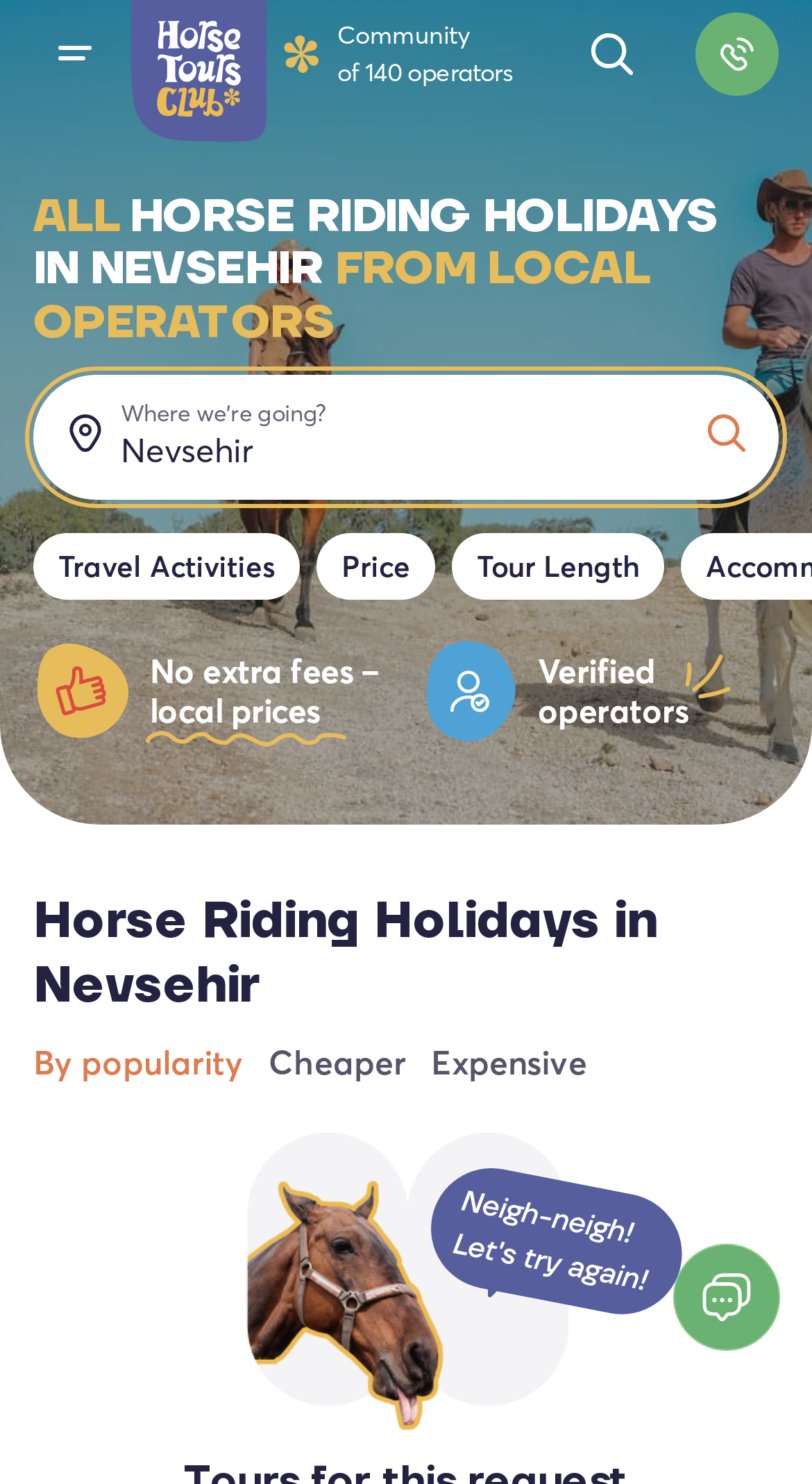Identify the bounding box coordinates of the clickable section necessary to follow the following instruction: "Filter by popularity". The coordinates should be presented as four float numbers from 0 to 1, i.e., [left, top, right, bottom].

[0.041, 0.703, 0.3, 0.729]